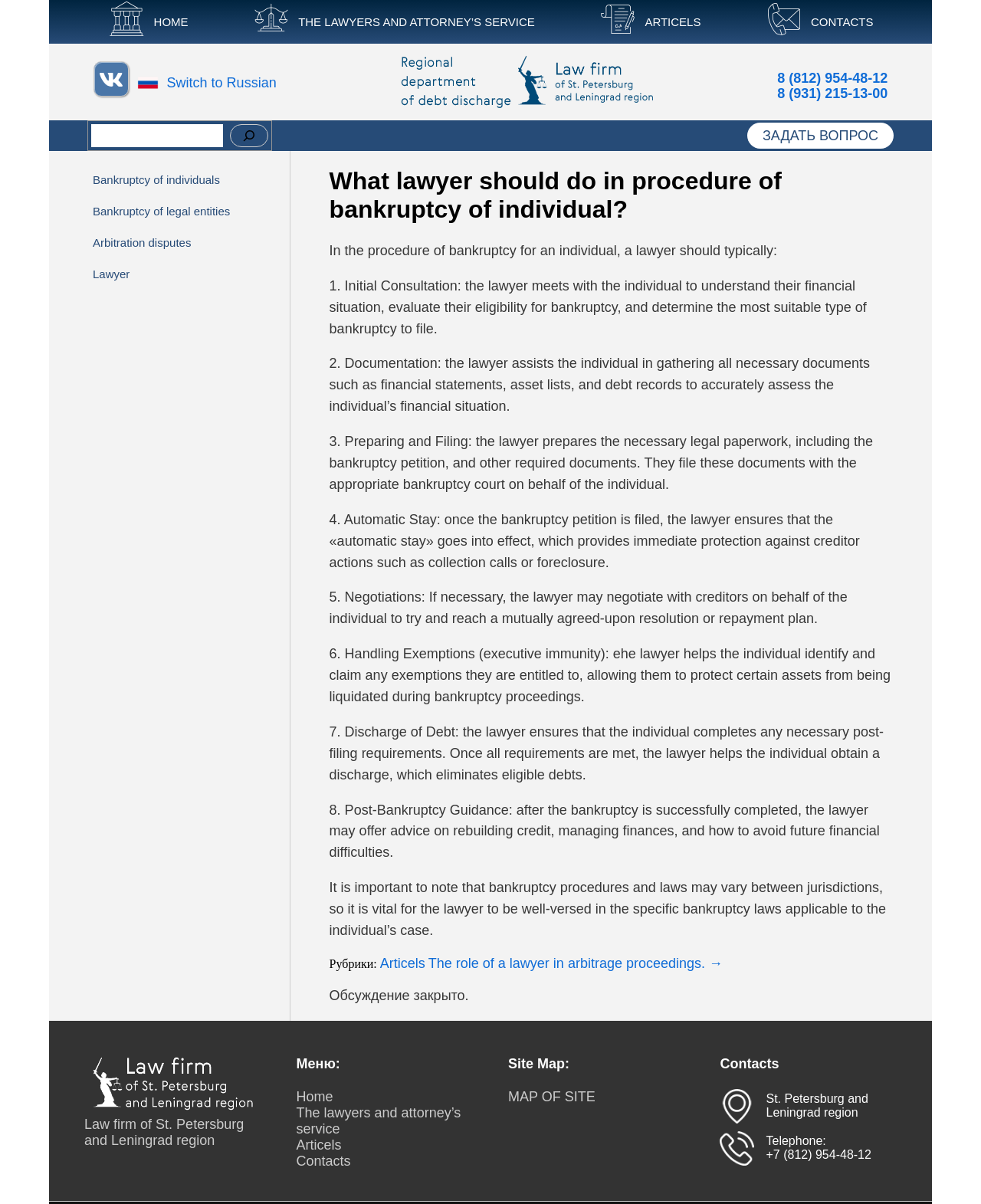Determine the bounding box coordinates for the area you should click to complete the following instruction: "Read articles".

[0.61, 0.0, 0.714, 0.036]